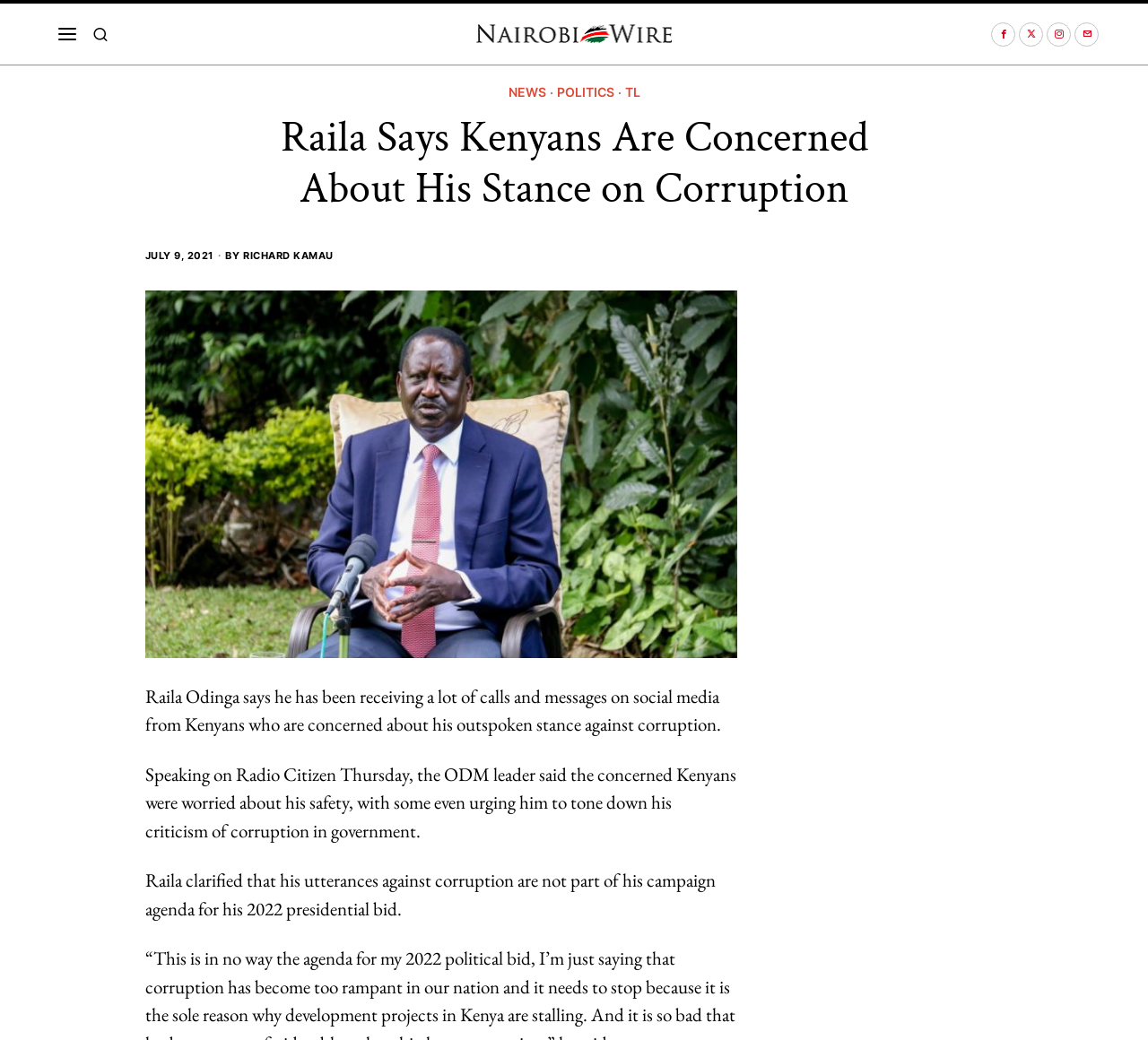Predict the bounding box of the UI element based on this description: "Richard Kamau".

[0.212, 0.239, 0.29, 0.253]